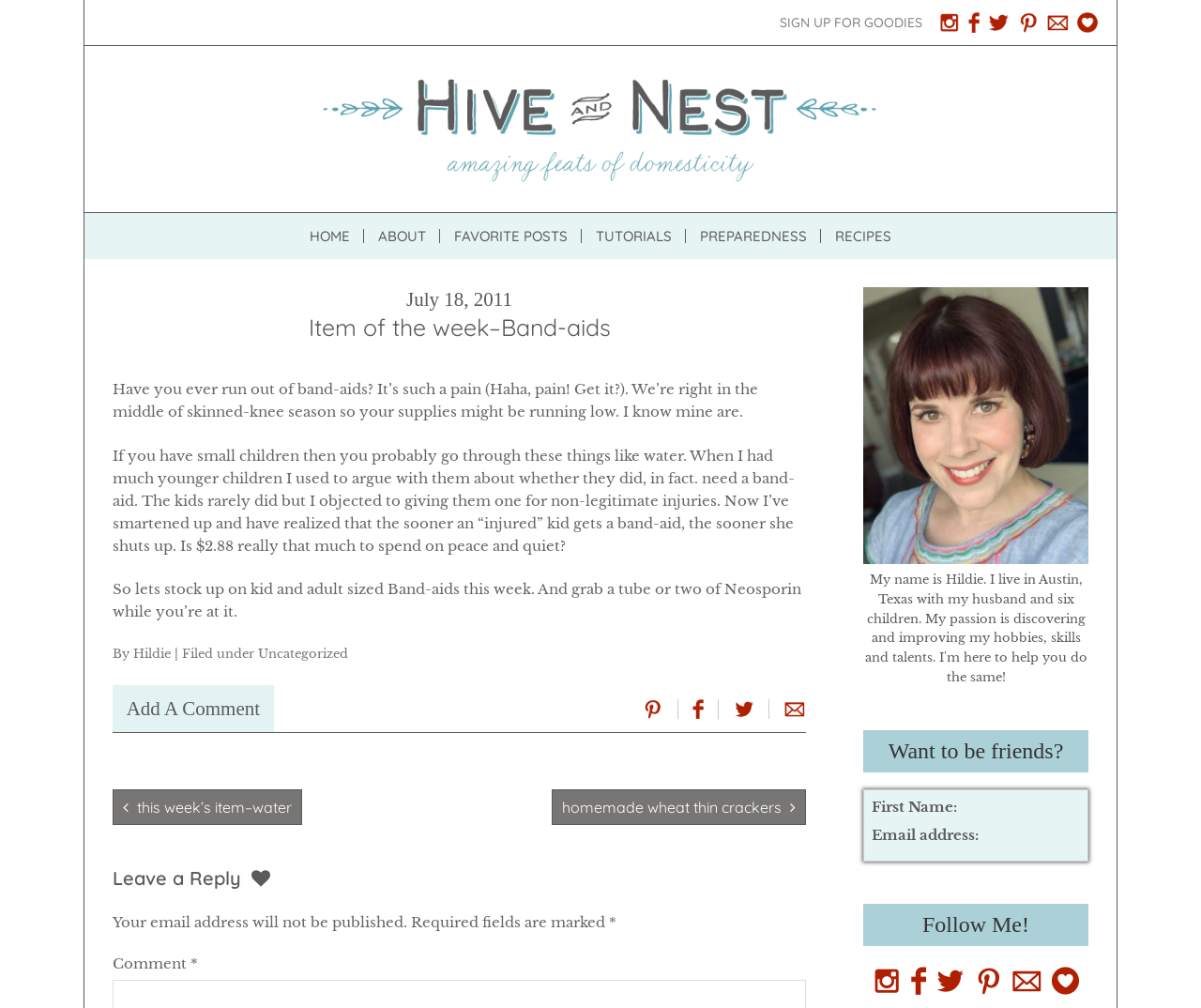Please find and give the text of the main heading on the webpage.

SIGN UP FOR GOODIES